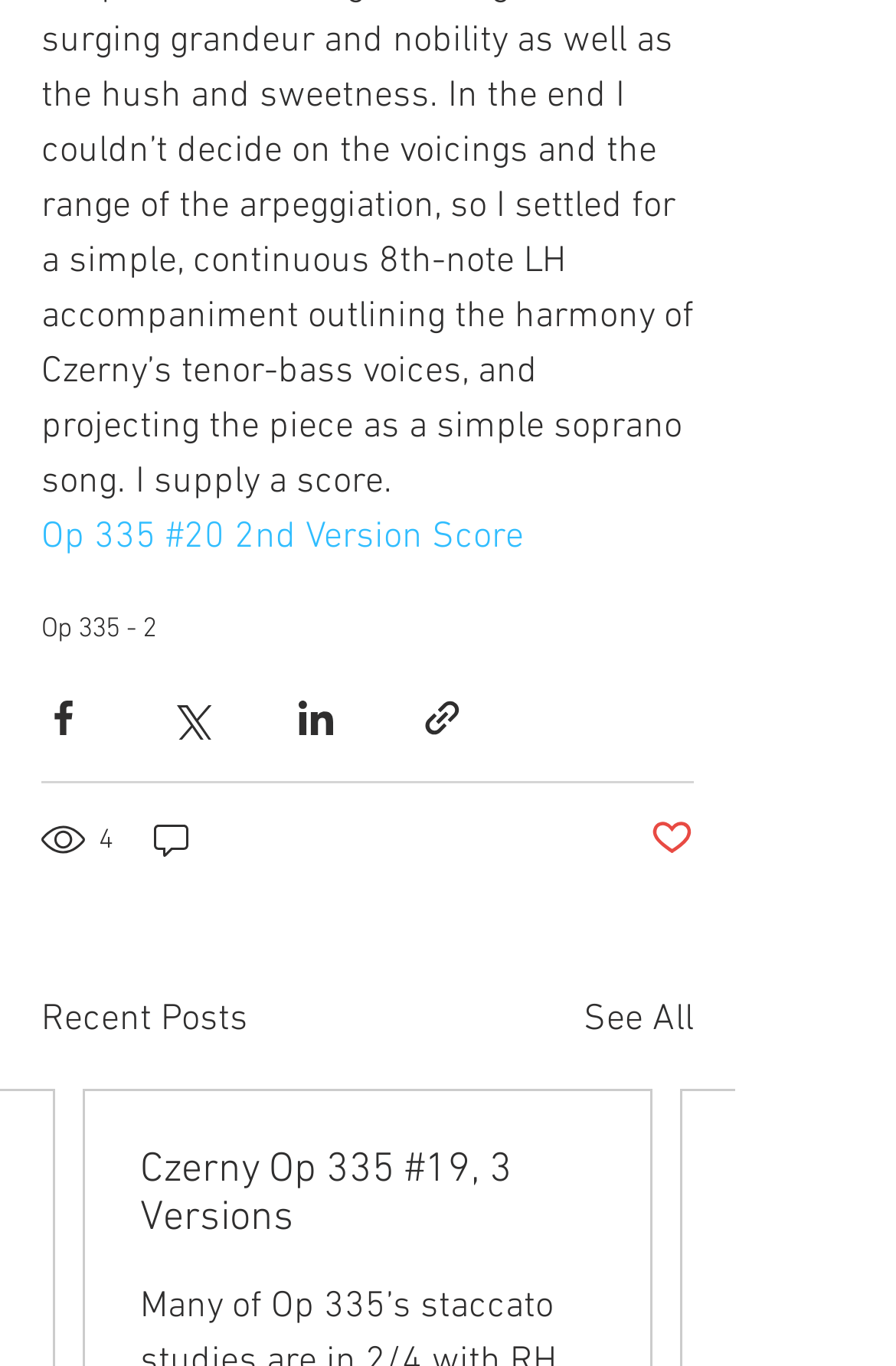Please identify the bounding box coordinates of the region to click in order to complete the task: "View post details". The coordinates must be four float numbers between 0 and 1, specified as [left, top, right, bottom].

[0.046, 0.376, 0.585, 0.41]